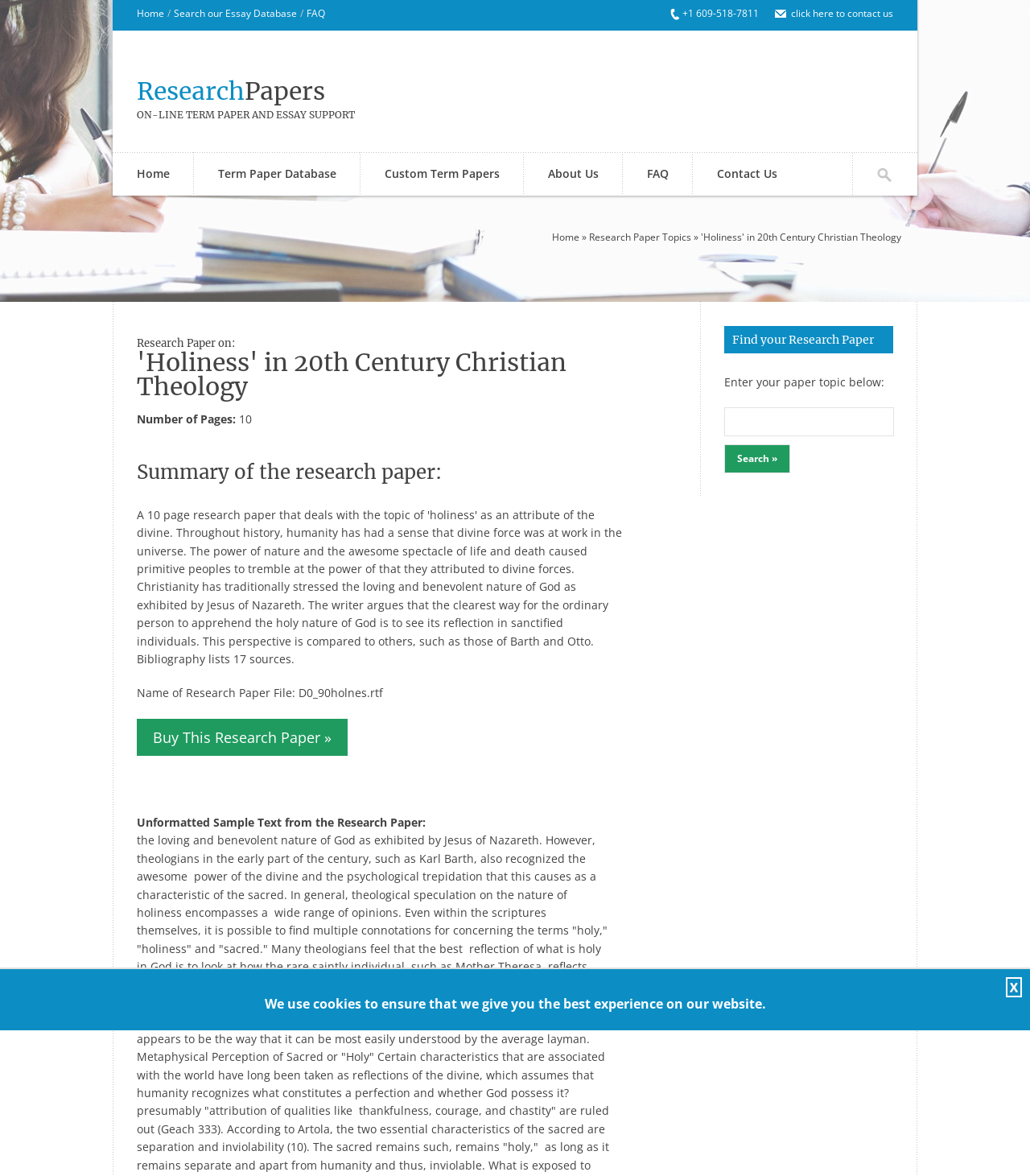What can you do with the textbox at the bottom of the page?
Give a single word or phrase answer based on the content of the image.

Enter your paper topic